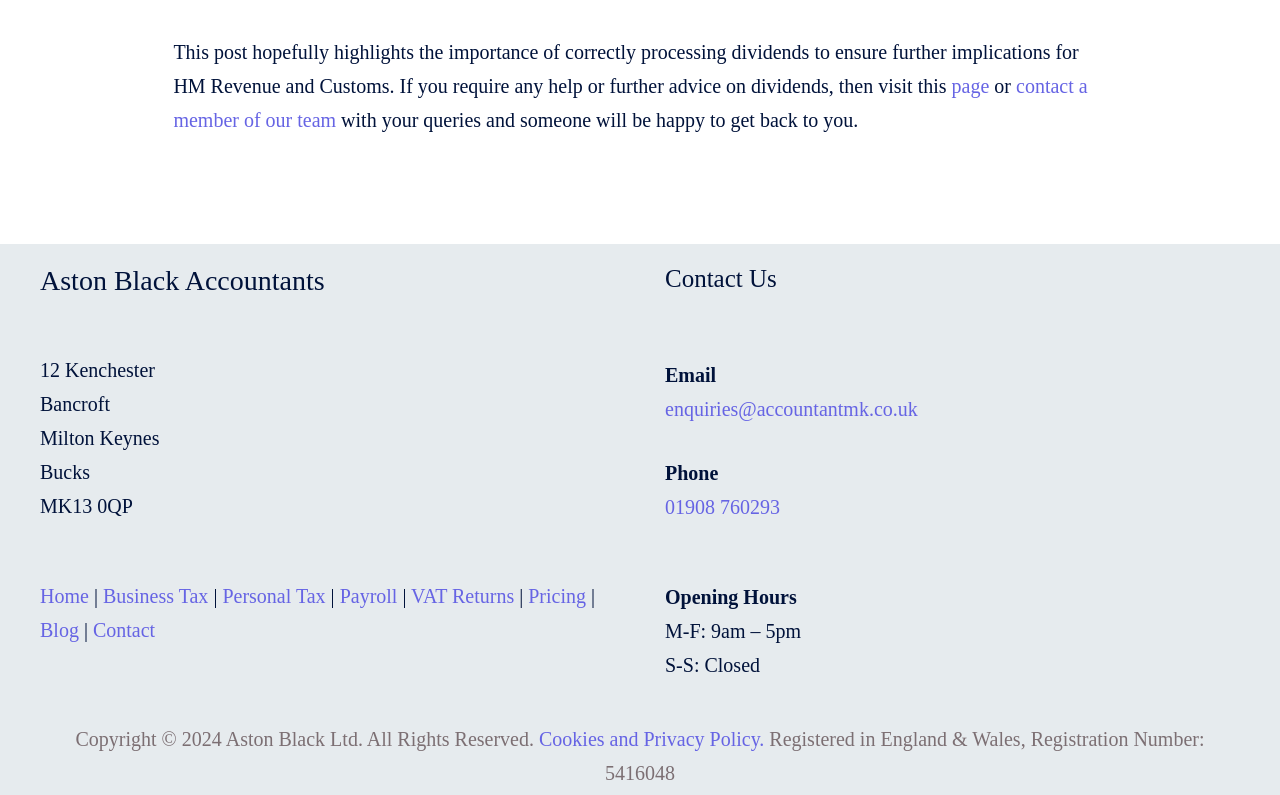Locate the UI element described as follows: "Payroll". Return the bounding box coordinates as four float numbers between 0 and 1 in the order [left, top, right, bottom].

[0.265, 0.736, 0.31, 0.764]